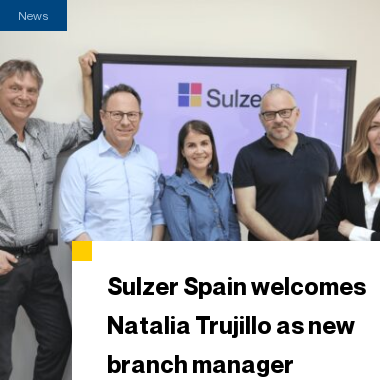How many people are in the team?
Please use the image to provide a one-word or short phrase answer.

Five